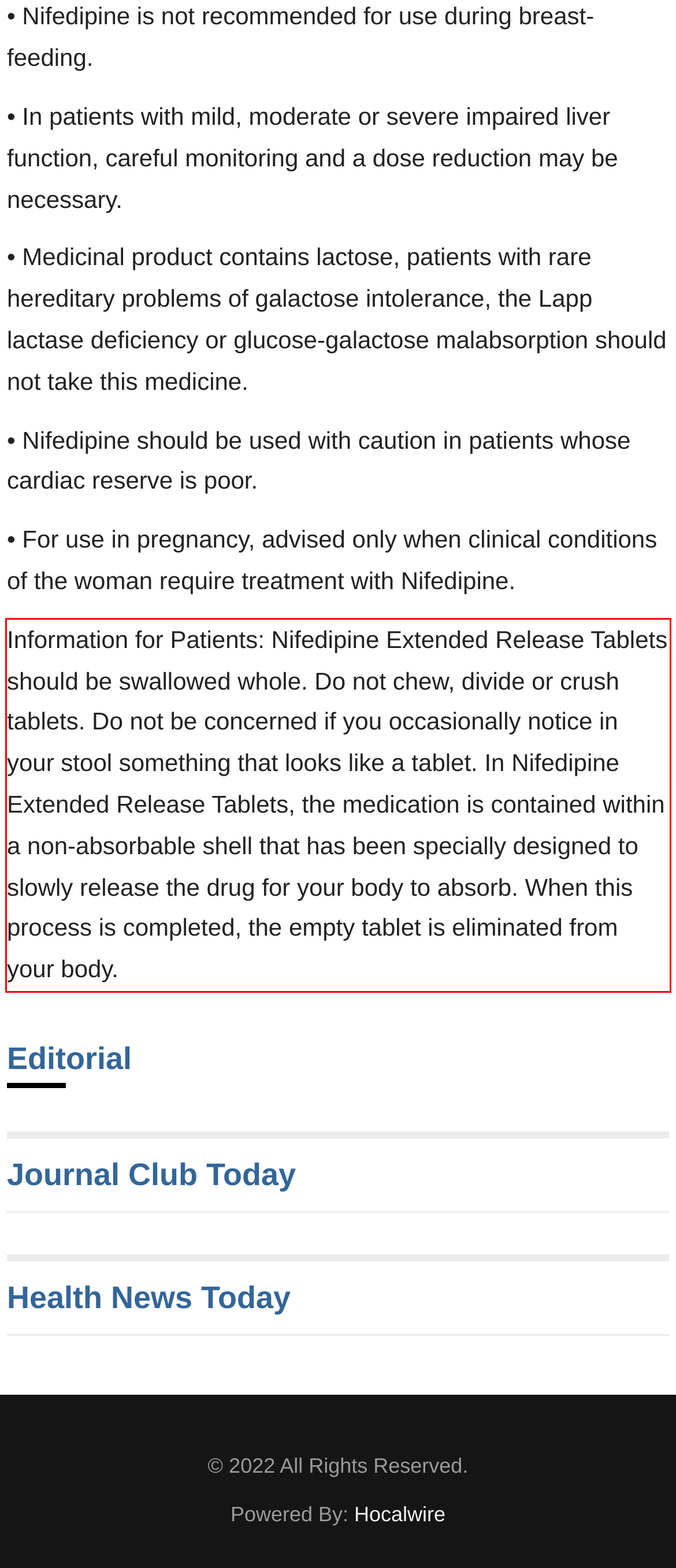You have a screenshot of a webpage where a UI element is enclosed in a red rectangle. Perform OCR to capture the text inside this red rectangle.

Information for Patients: Nifedipine Extended Release Tablets should be swallowed whole. Do not chew, divide or crush tablets. Do not be concerned if you occasionally notice in your stool something that looks like a tablet. In Nifedipine Extended Release Tablets, the medication is contained within a non-absorbable shell that has been specially designed to slowly release the drug for your body to absorb. When this process is completed, the empty tablet is eliminated from your body.